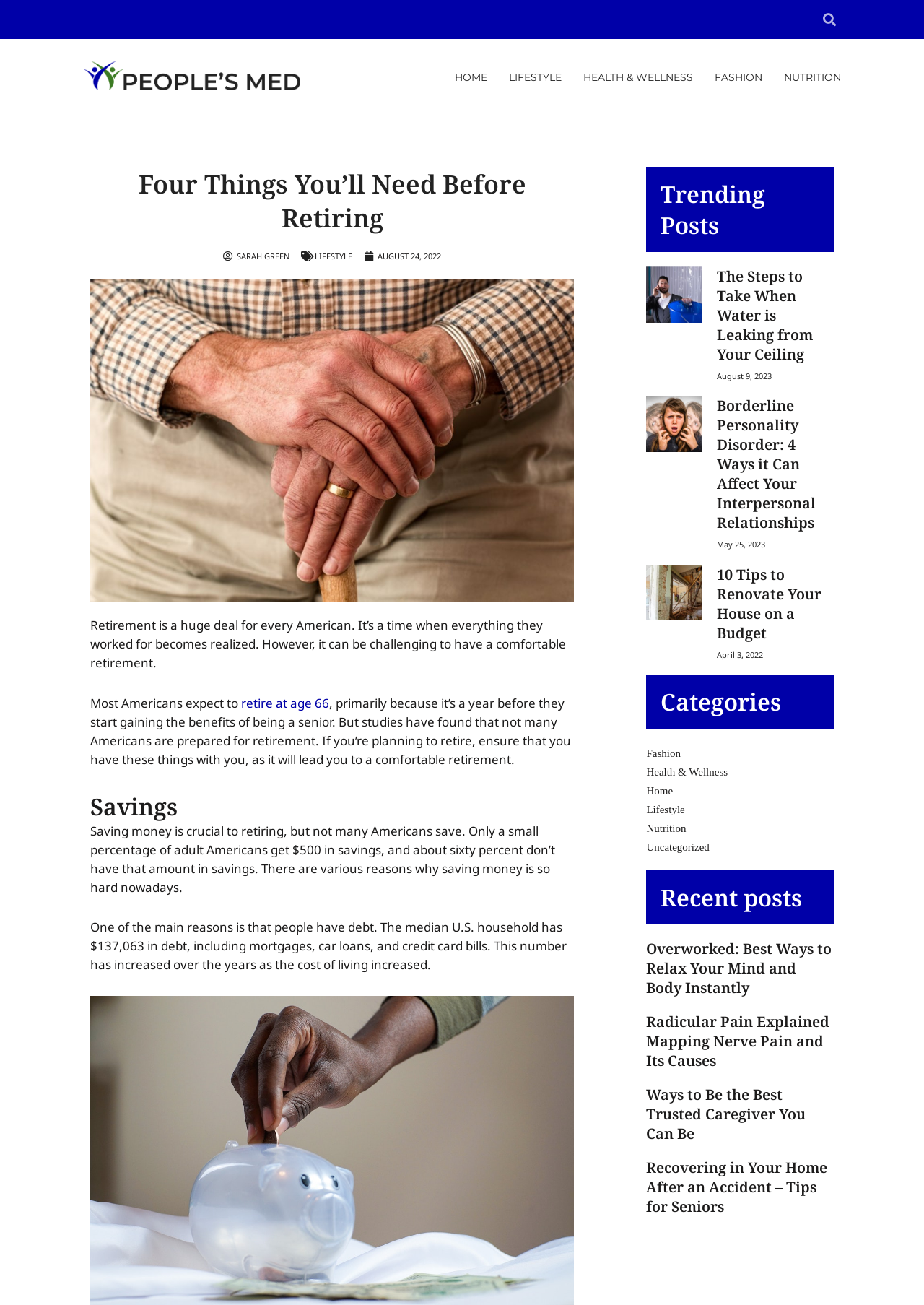Locate the bounding box coordinates of the element's region that should be clicked to carry out the following instruction: "Click on the link about water leaking from the ceiling". The coordinates need to be four float numbers between 0 and 1, i.e., [left, top, right, bottom].

[0.7, 0.204, 0.76, 0.292]